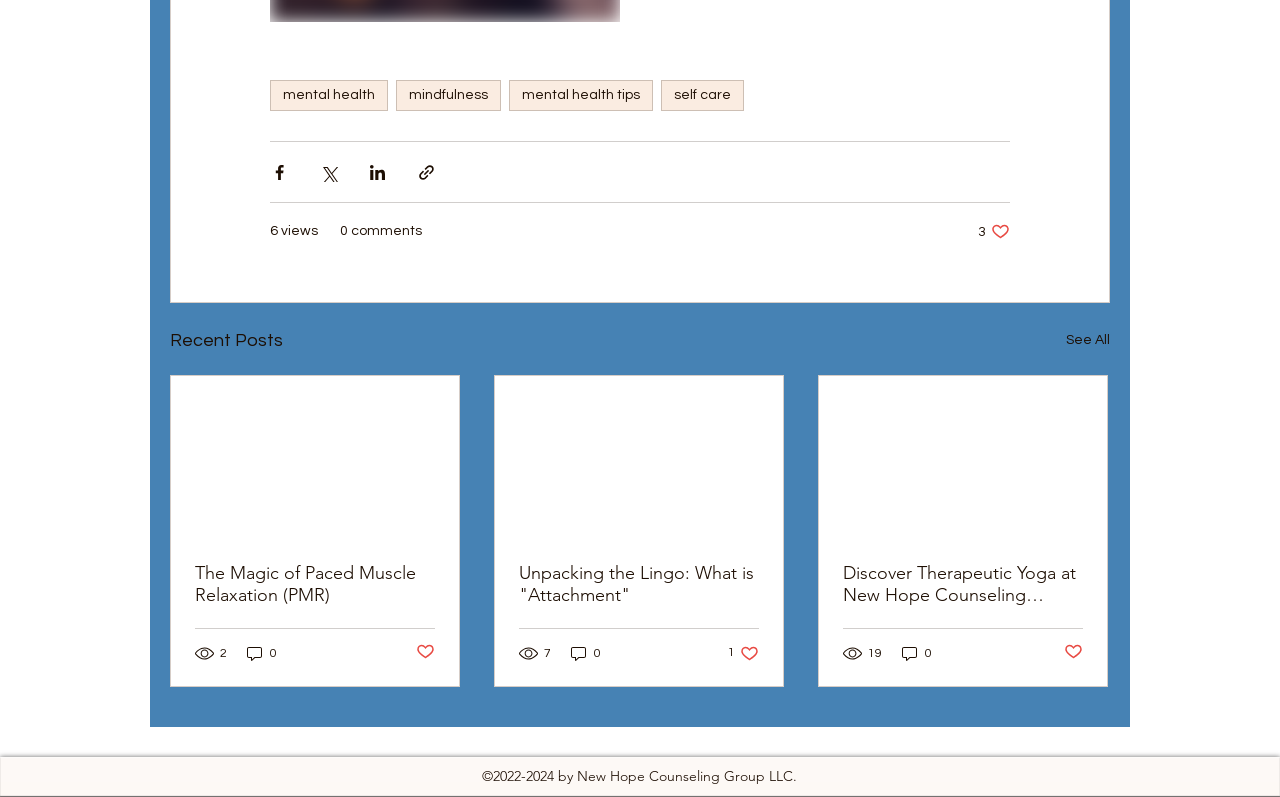Identify the bounding box for the UI element described as: "6 views". The coordinates should be four float numbers between 0 and 1, i.e., [left, top, right, bottom].

[0.211, 0.277, 0.248, 0.304]